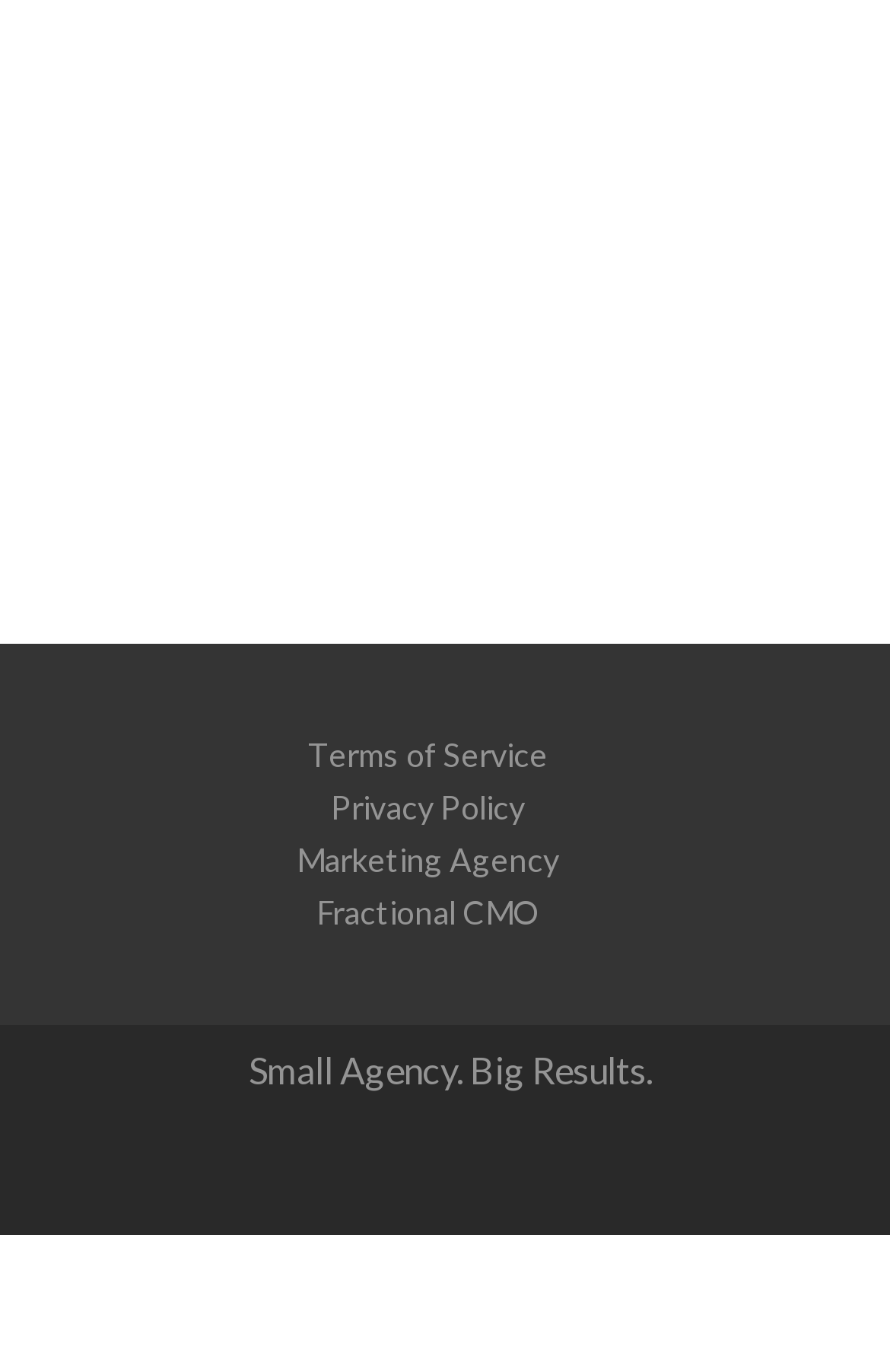Given the element description, predict the bounding box coordinates in the format (top-left x, top-left y, bottom-right x, bottom-right y). Make sure all values are between 0 and 1. Here is the element description: Small Agency. Big Results.

[0.279, 0.763, 0.733, 0.795]